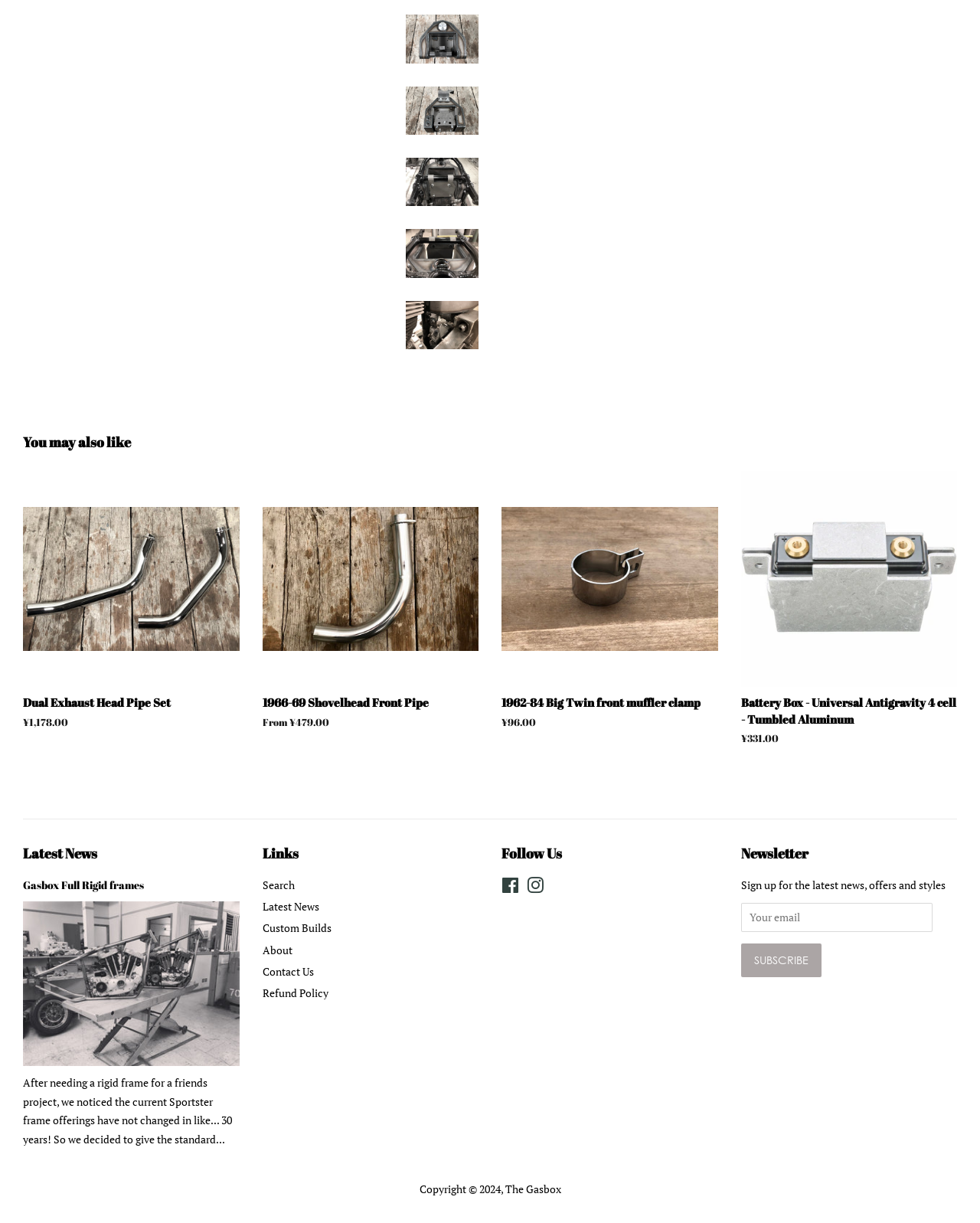Please specify the bounding box coordinates of the clickable region to carry out the following instruction: "Search for Gasbox Full Rigid frames". The coordinates should be four float numbers between 0 and 1, in the format [left, top, right, bottom].

[0.023, 0.718, 0.147, 0.73]